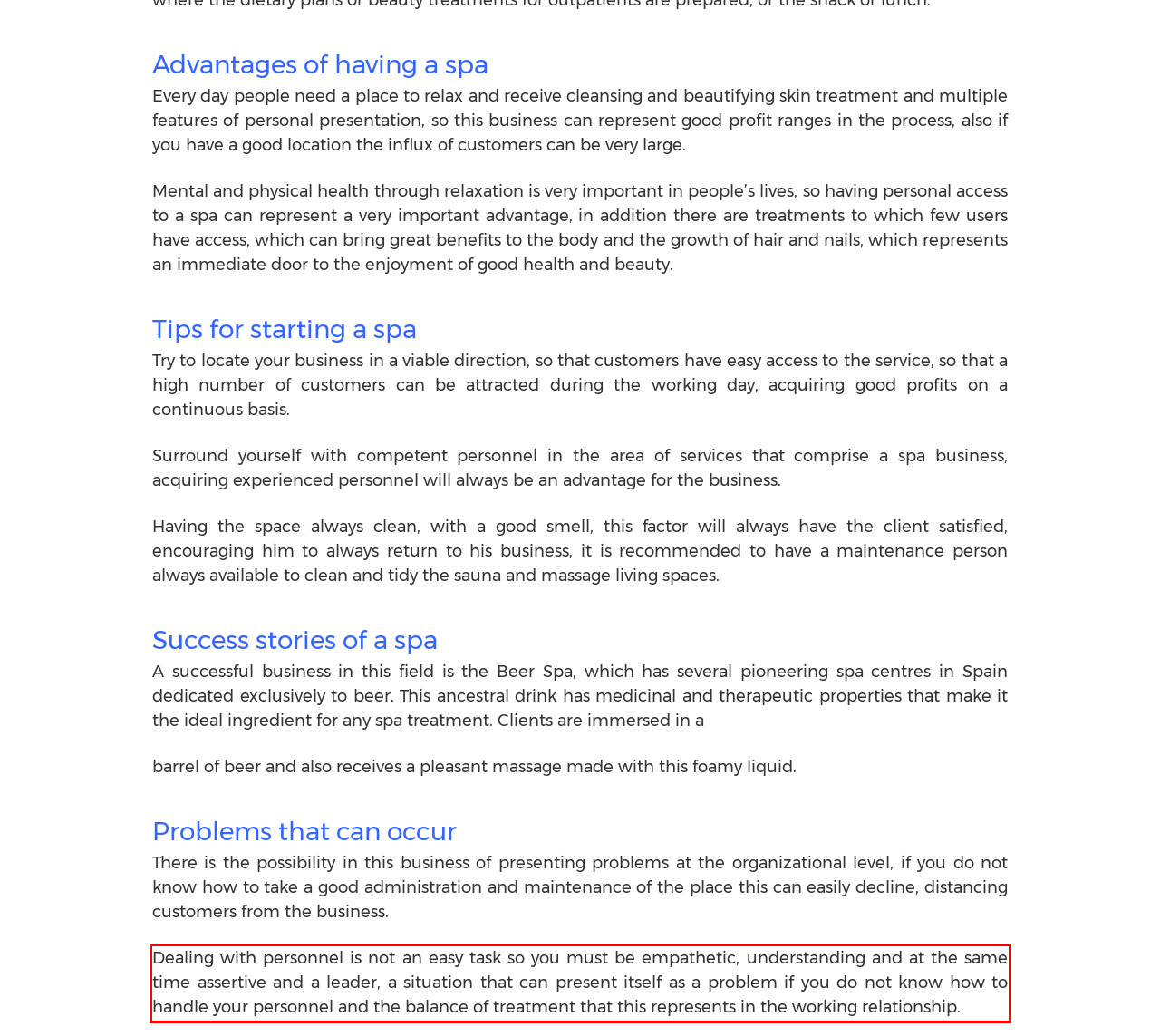You are provided with a screenshot of a webpage that includes a red bounding box. Extract and generate the text content found within the red bounding box.

Dealing with personnel is not an easy task so you must be empathetic, understanding and at the same time assertive and a leader, a situation that can present itself as a problem if you do not know how to handle your personnel and the balance of treatment that this represents in the working relationship.